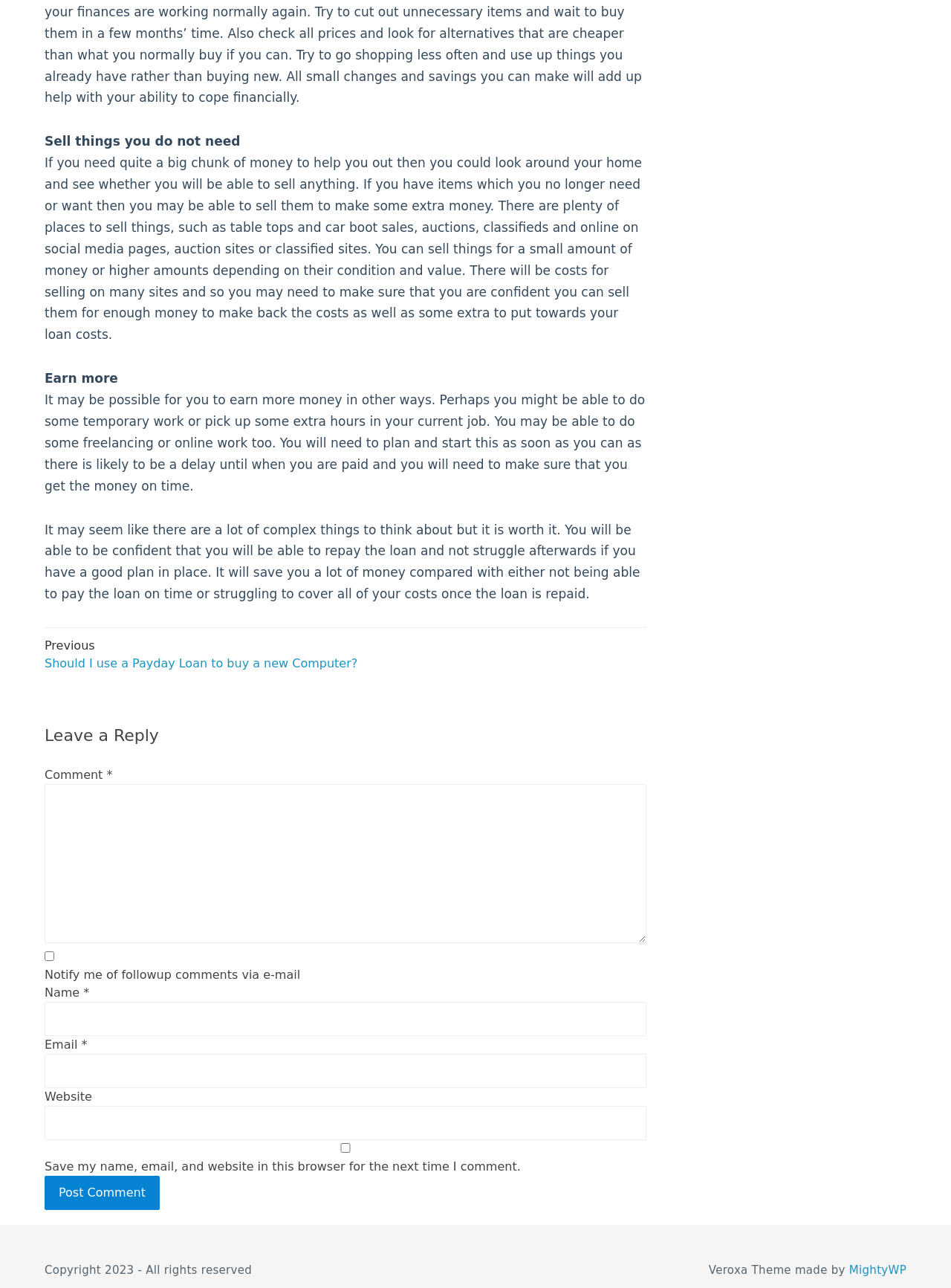Determine the bounding box coordinates for the area you should click to complete the following instruction: "Click the 'Previous' link".

[0.047, 0.495, 0.376, 0.521]